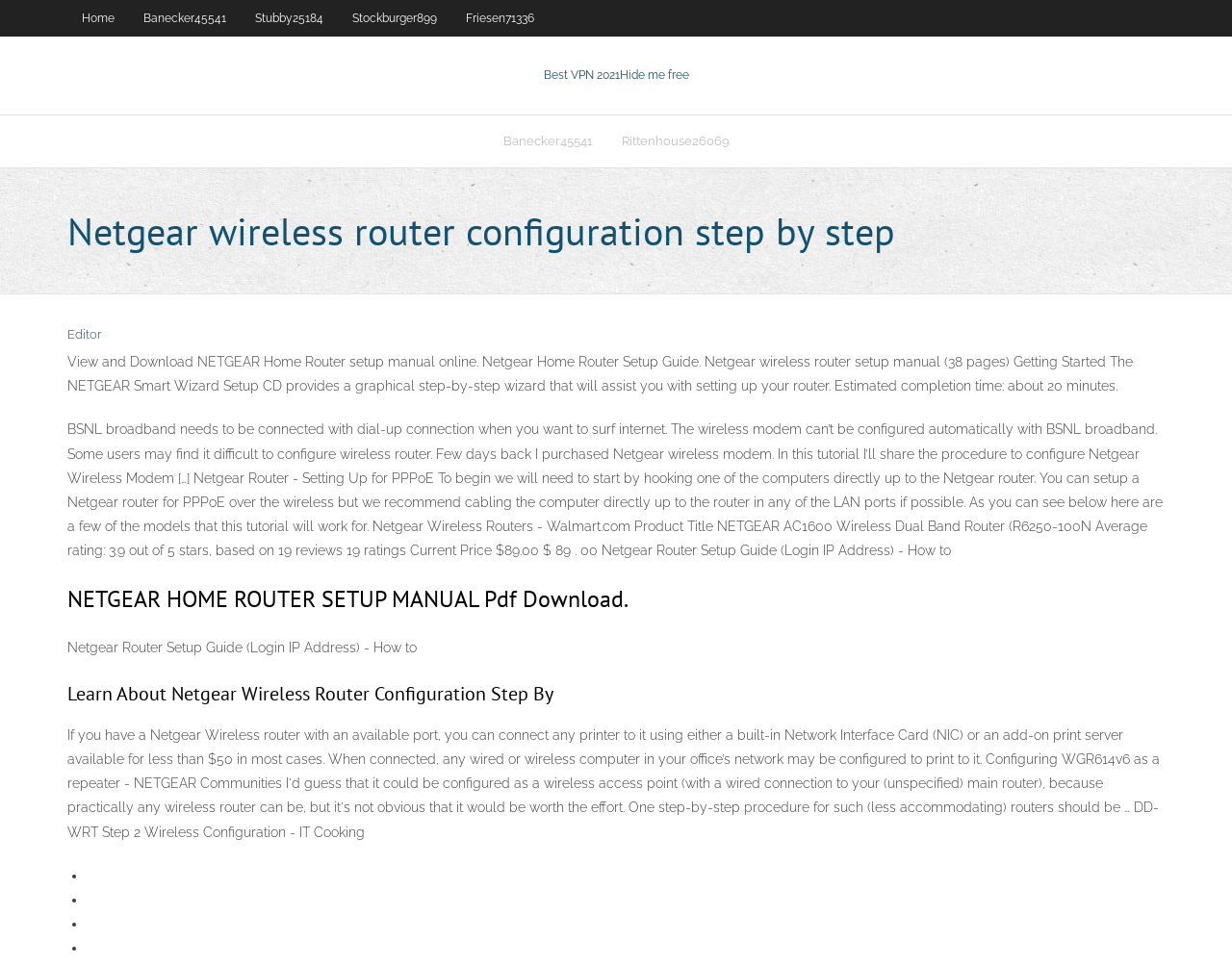Identify and provide the text of the main header on the webpage.

Netgear wireless router configuration step by step